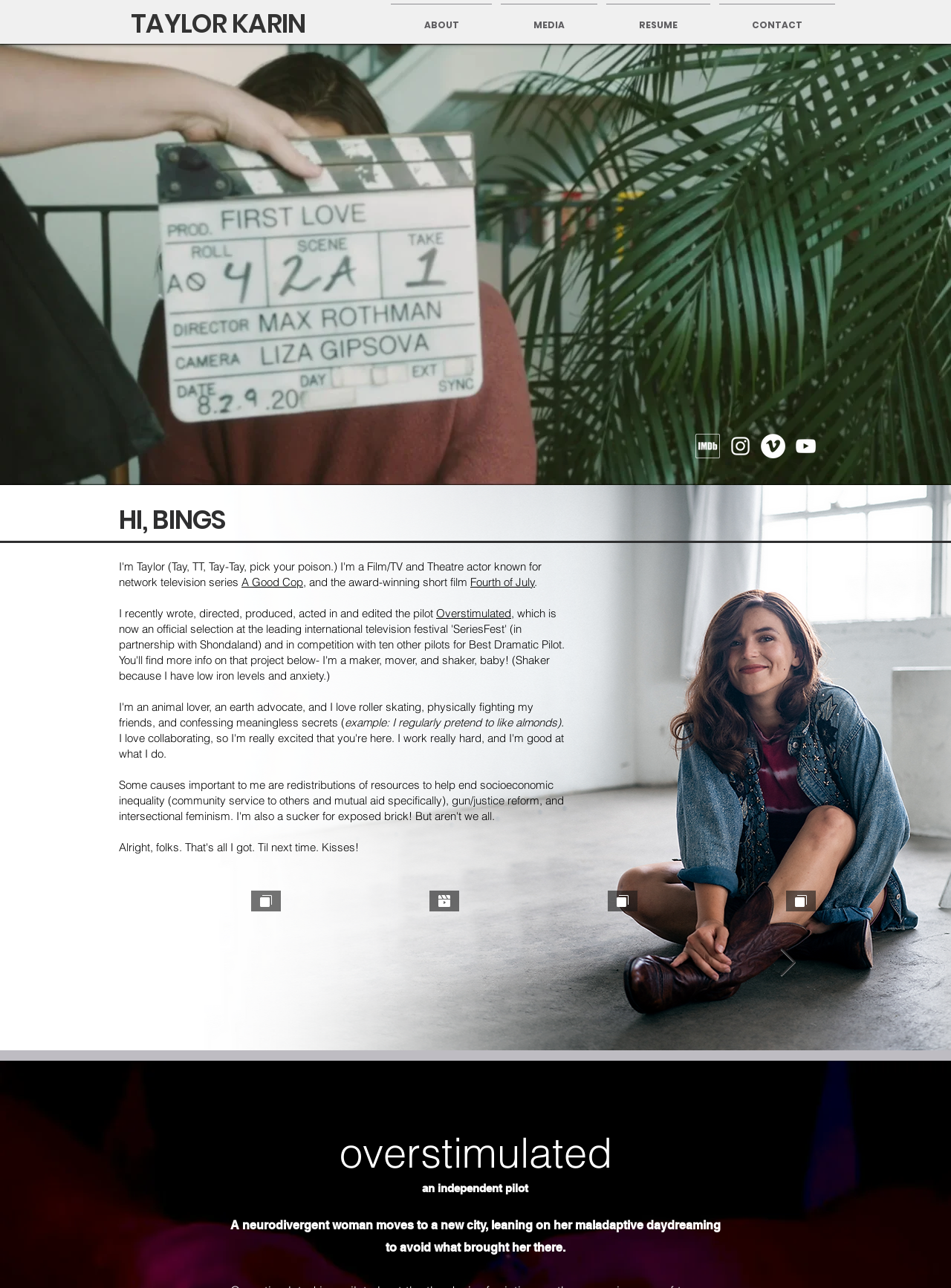What is the title of the short film mentioned?
Refer to the screenshot and answer in one word or phrase.

A Good Cop